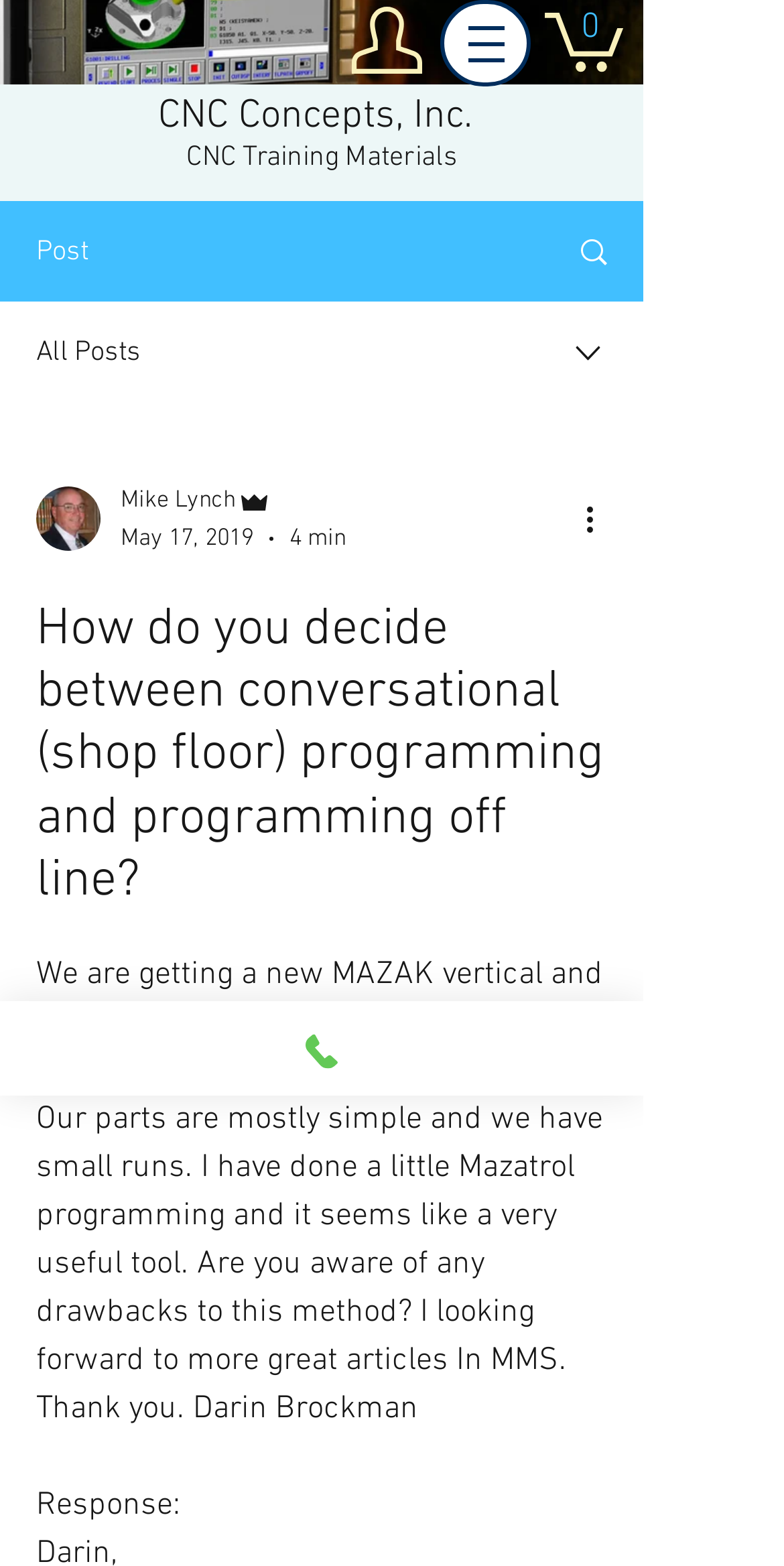What is the topic of the article? Examine the screenshot and reply using just one word or a brief phrase.

Conversational programming vs offline programming